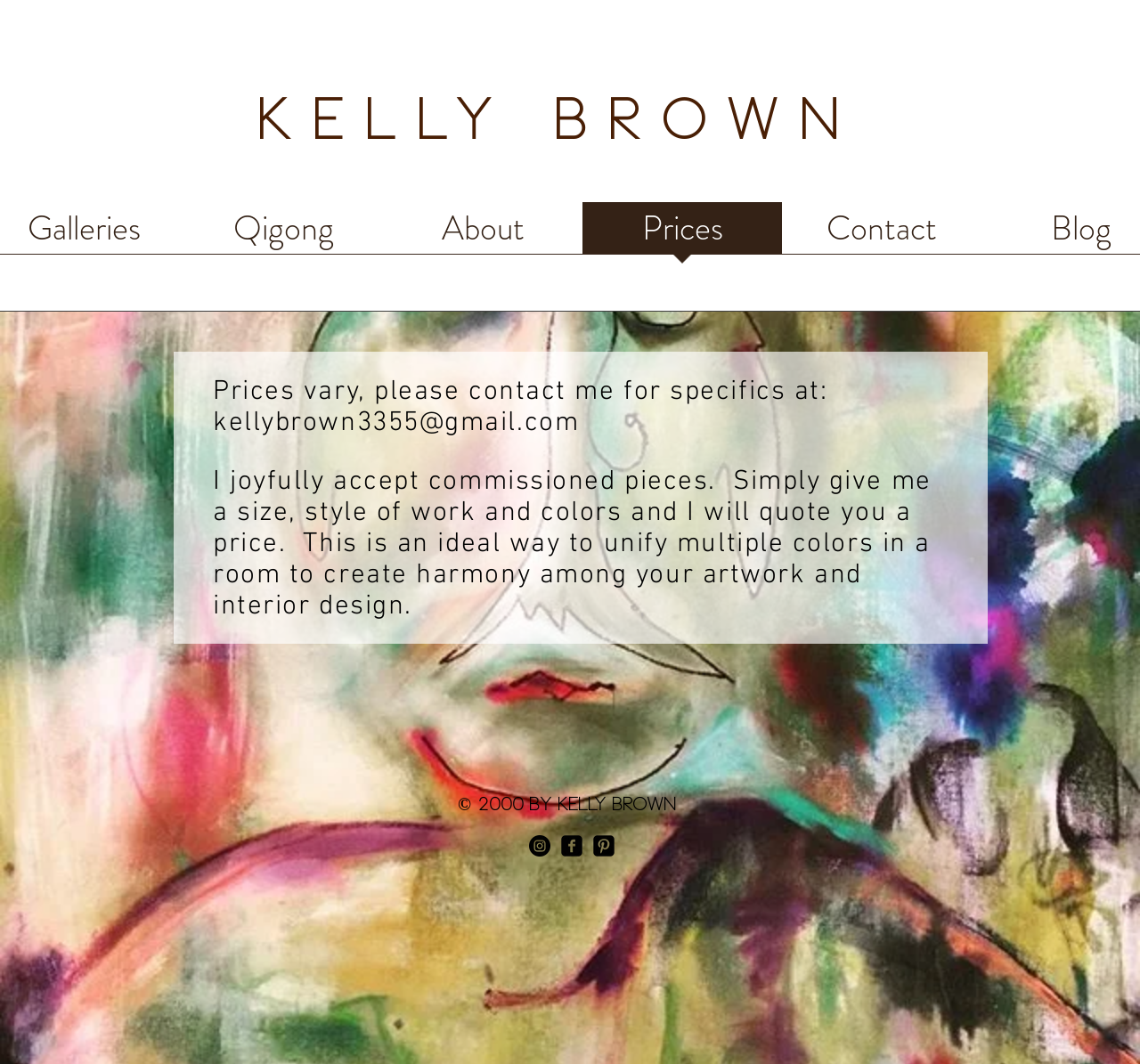Please find the bounding box coordinates of the section that needs to be clicked to achieve this instruction: "Visit Kelly Brown's Instagram page".

[0.464, 0.785, 0.483, 0.805]